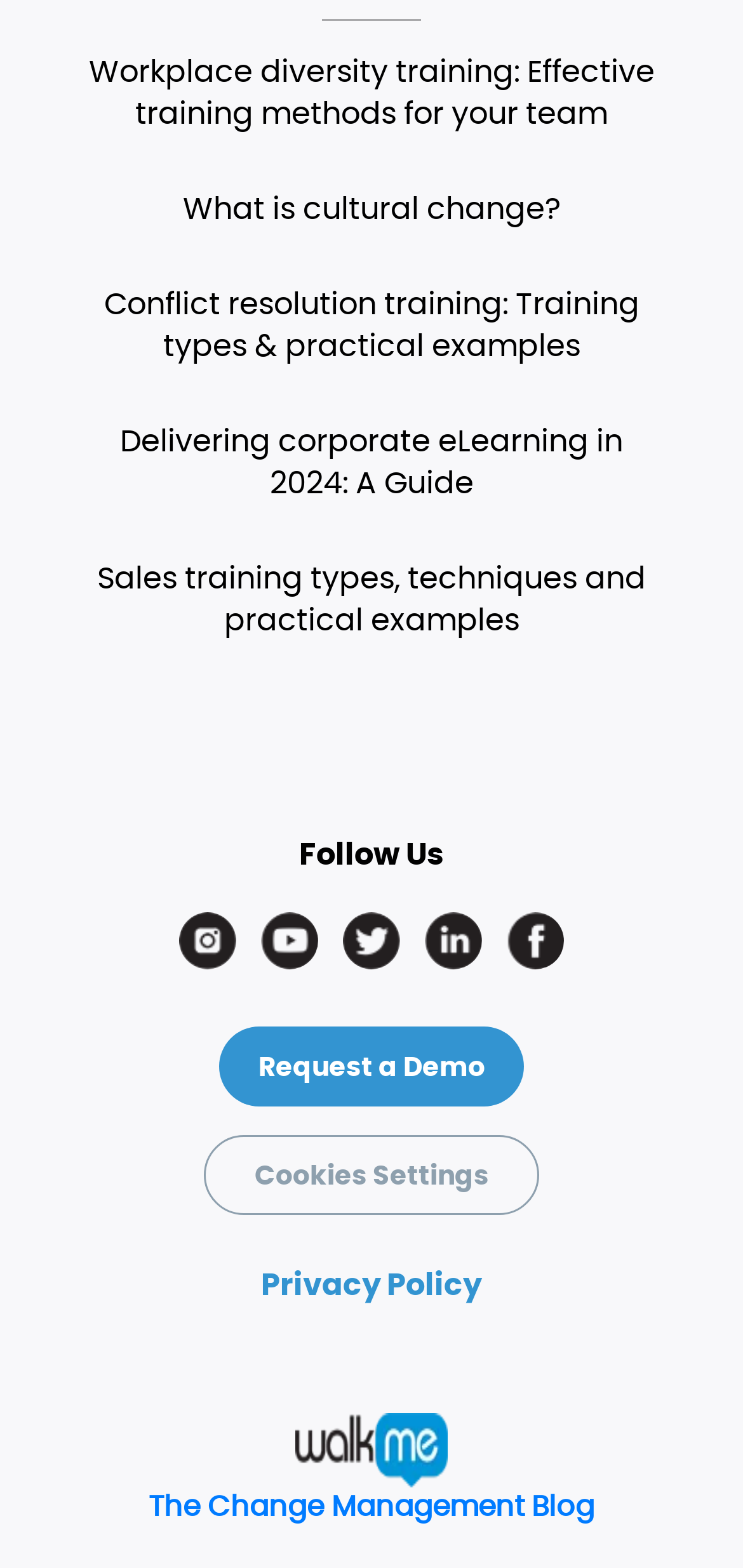Identify the bounding box coordinates of the region that needs to be clicked to carry out this instruction: "Request a demo". Provide these coordinates as four float numbers ranging from 0 to 1, i.e., [left, top, right, bottom].

[0.295, 0.654, 0.705, 0.705]